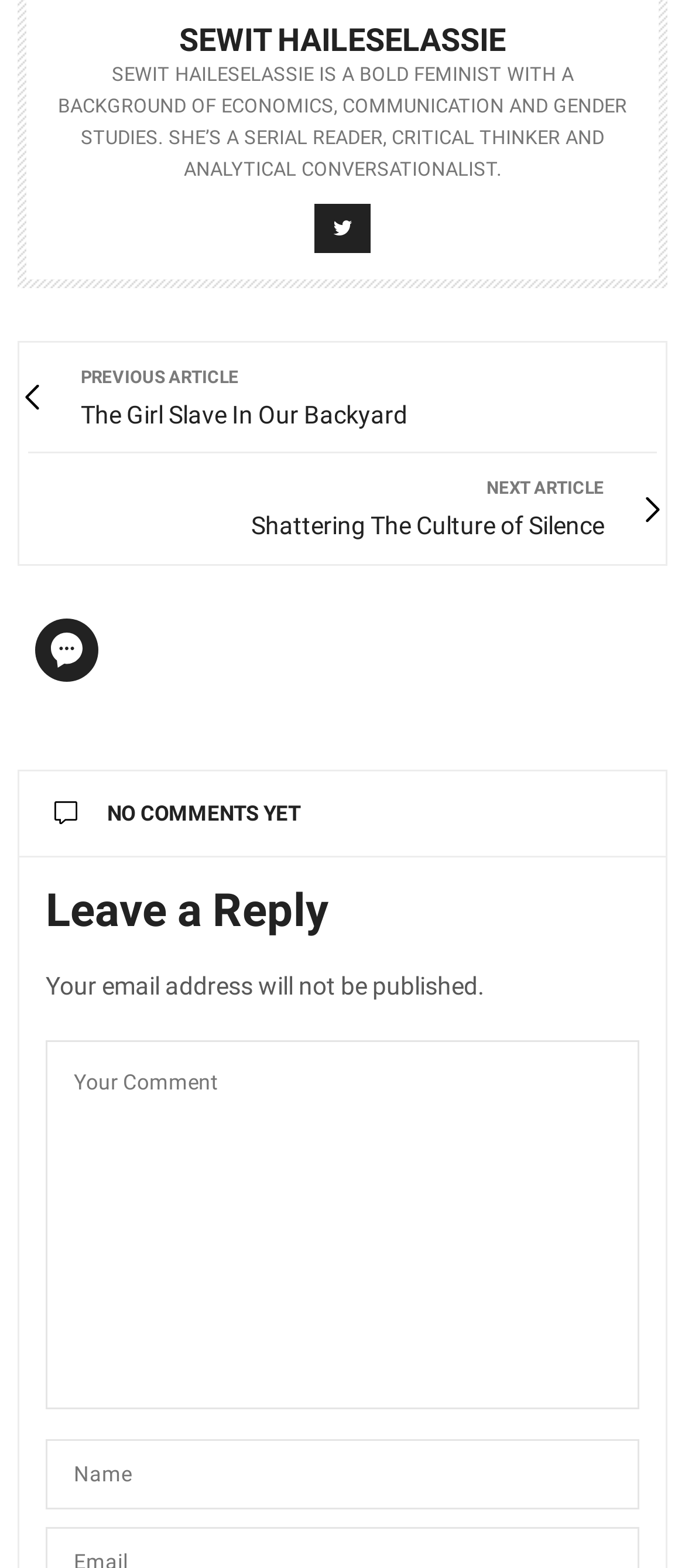What is the purpose of the textbox at the bottom?
Refer to the image and provide a thorough answer to the question.

The textbox at the bottom is labeled 'Your Comment' and is required, indicating that it is for users to leave a comment on the article. This is further supported by the heading 'Leave a Reply' above the textbox.